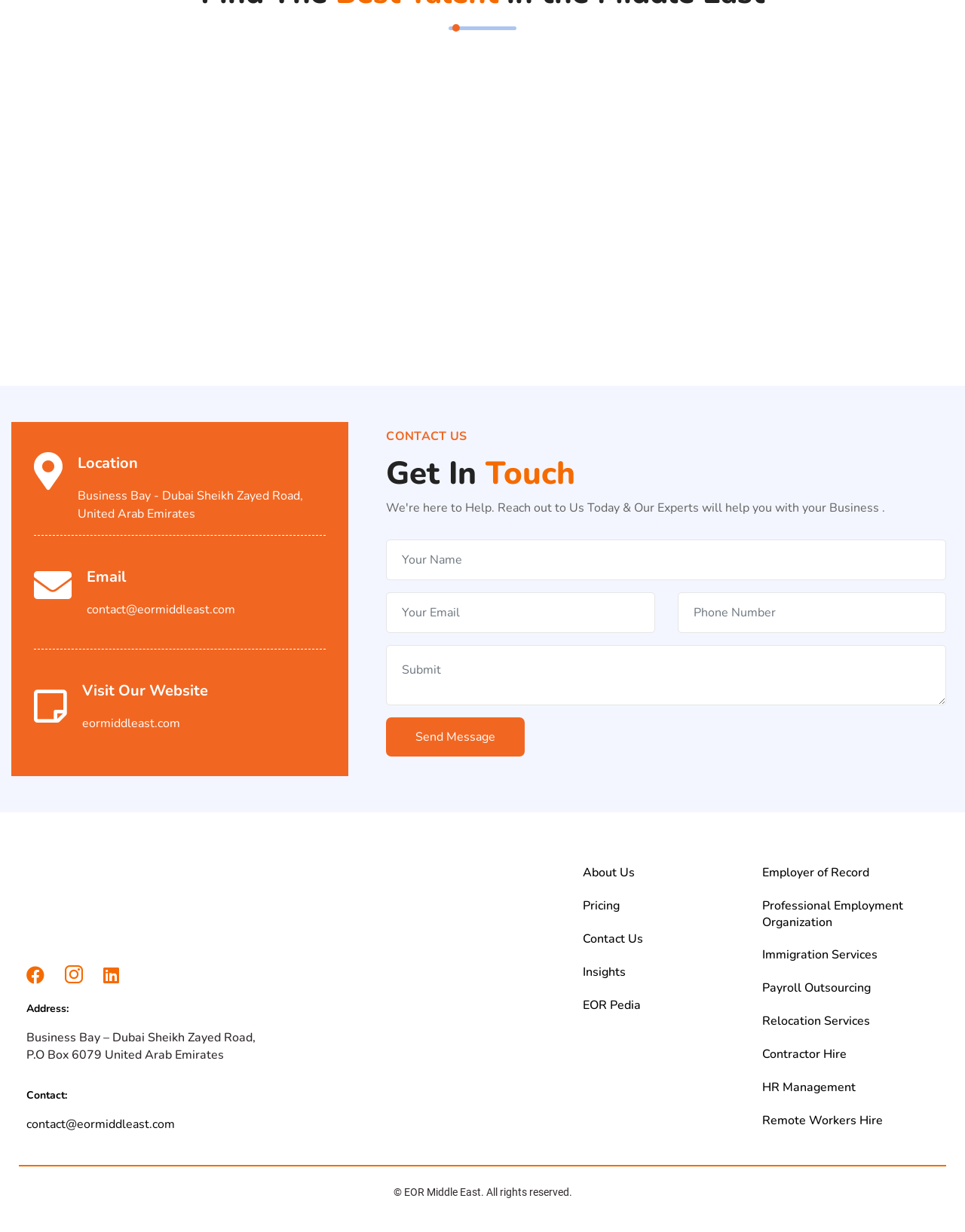Identify the bounding box coordinates for the UI element described as: "alt="EOR Logo"". The coordinates should be provided as four floats between 0 and 1: [left, top, right, bottom].

[0.027, 0.701, 0.262, 0.768]